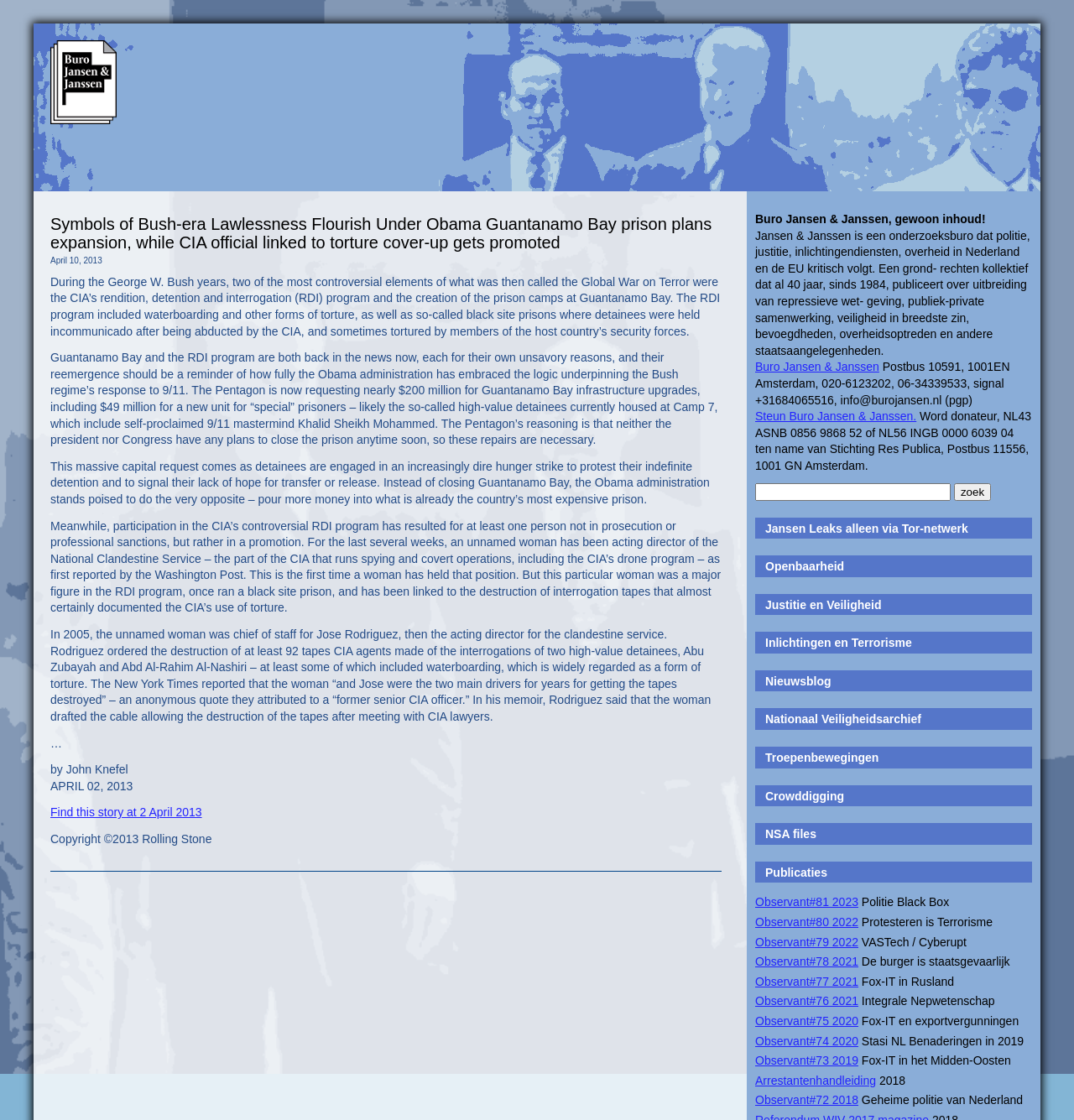Identify the bounding box coordinates of the specific part of the webpage to click to complete this instruction: "read the article about Symbols of Bush-era Lawlessness Flourish Under Obama".

[0.047, 0.192, 0.663, 0.224]